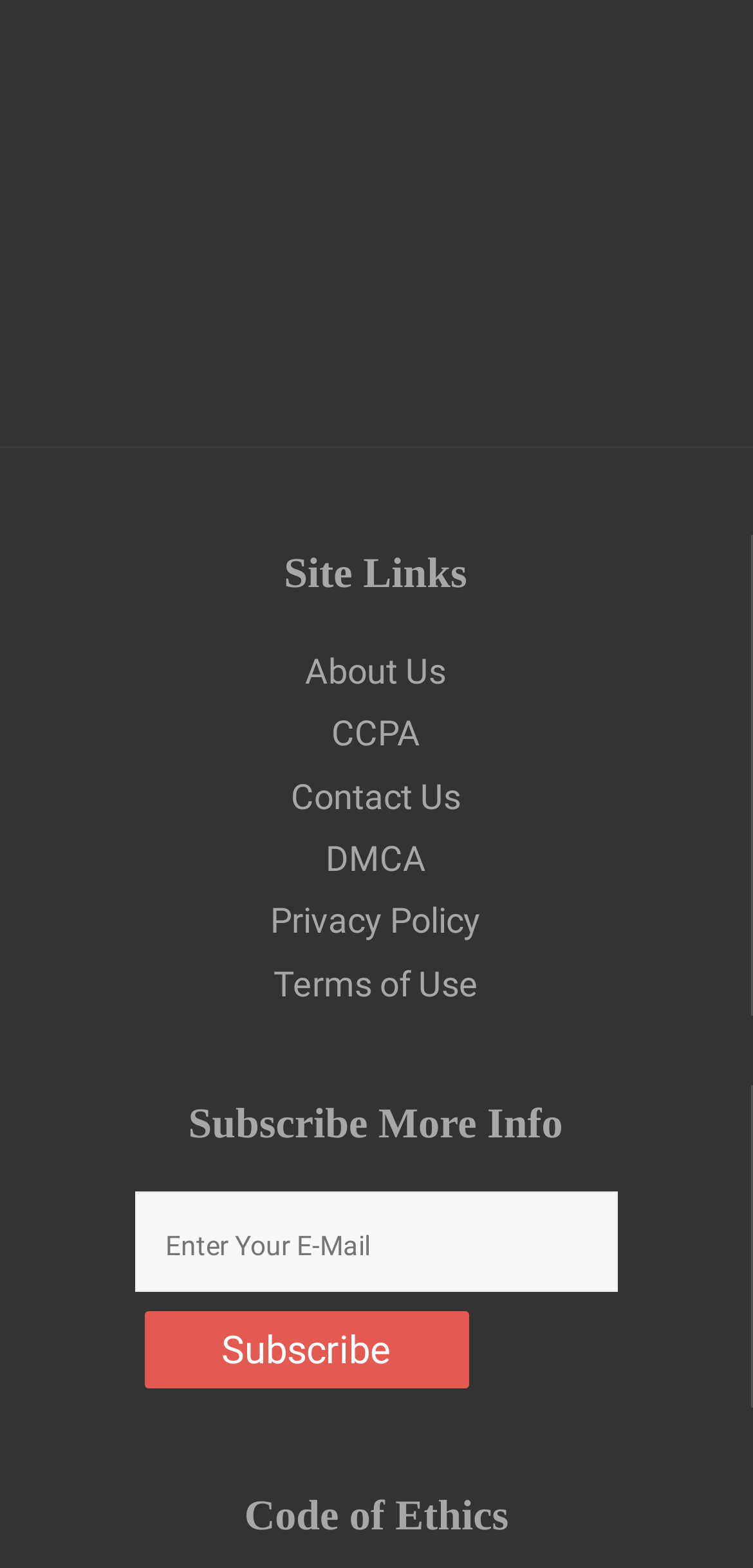What is the type of the first three elements?
Using the picture, provide a one-word or short phrase answer.

Figures